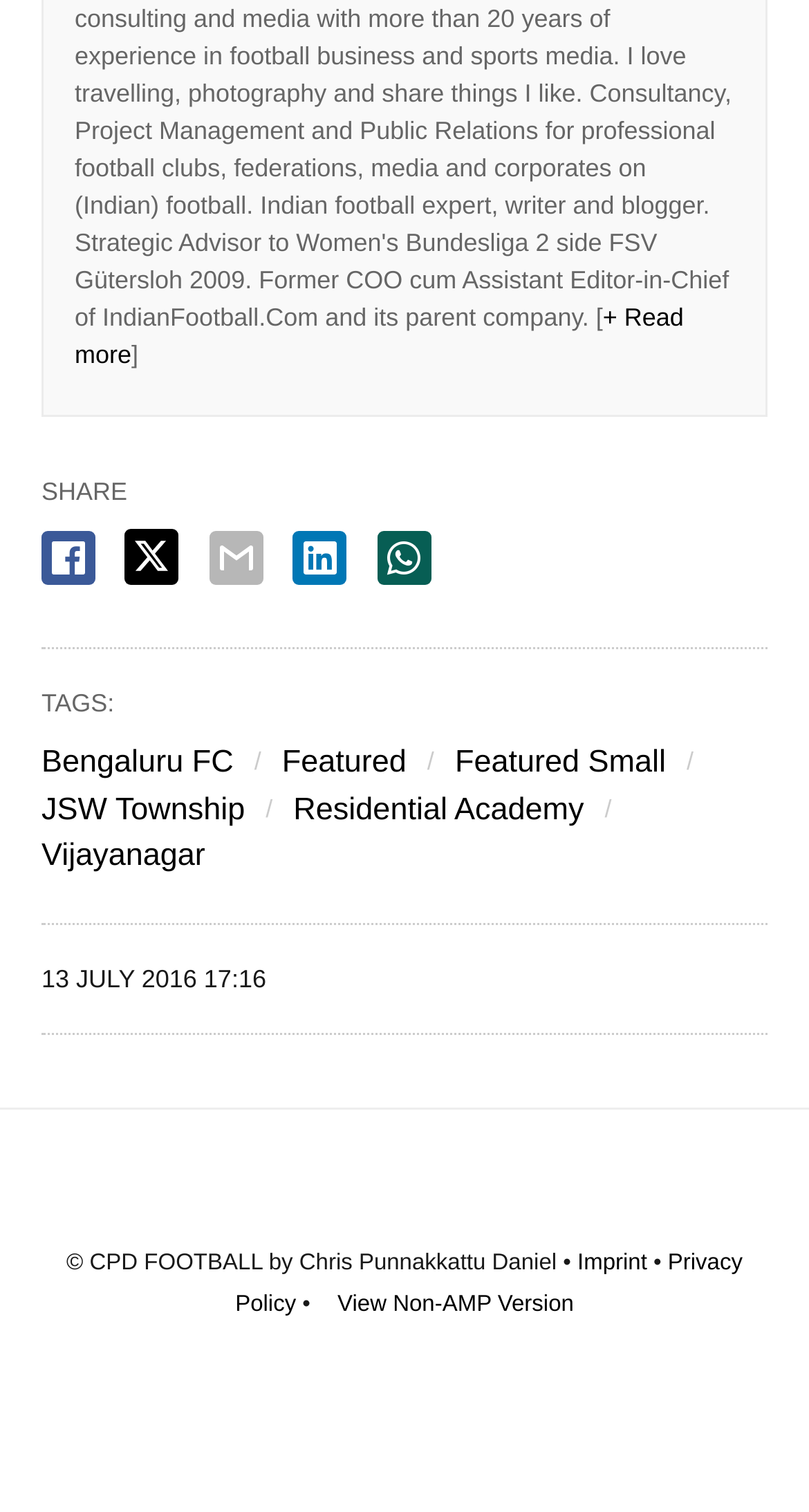How many links are available in the footer?
From the details in the image, provide a complete and detailed answer to the question.

I counted the number of links available in the footer section of the webpage, which are Imprint, Privacy Policy, and View Non-AMP Version, totaling 3 links.